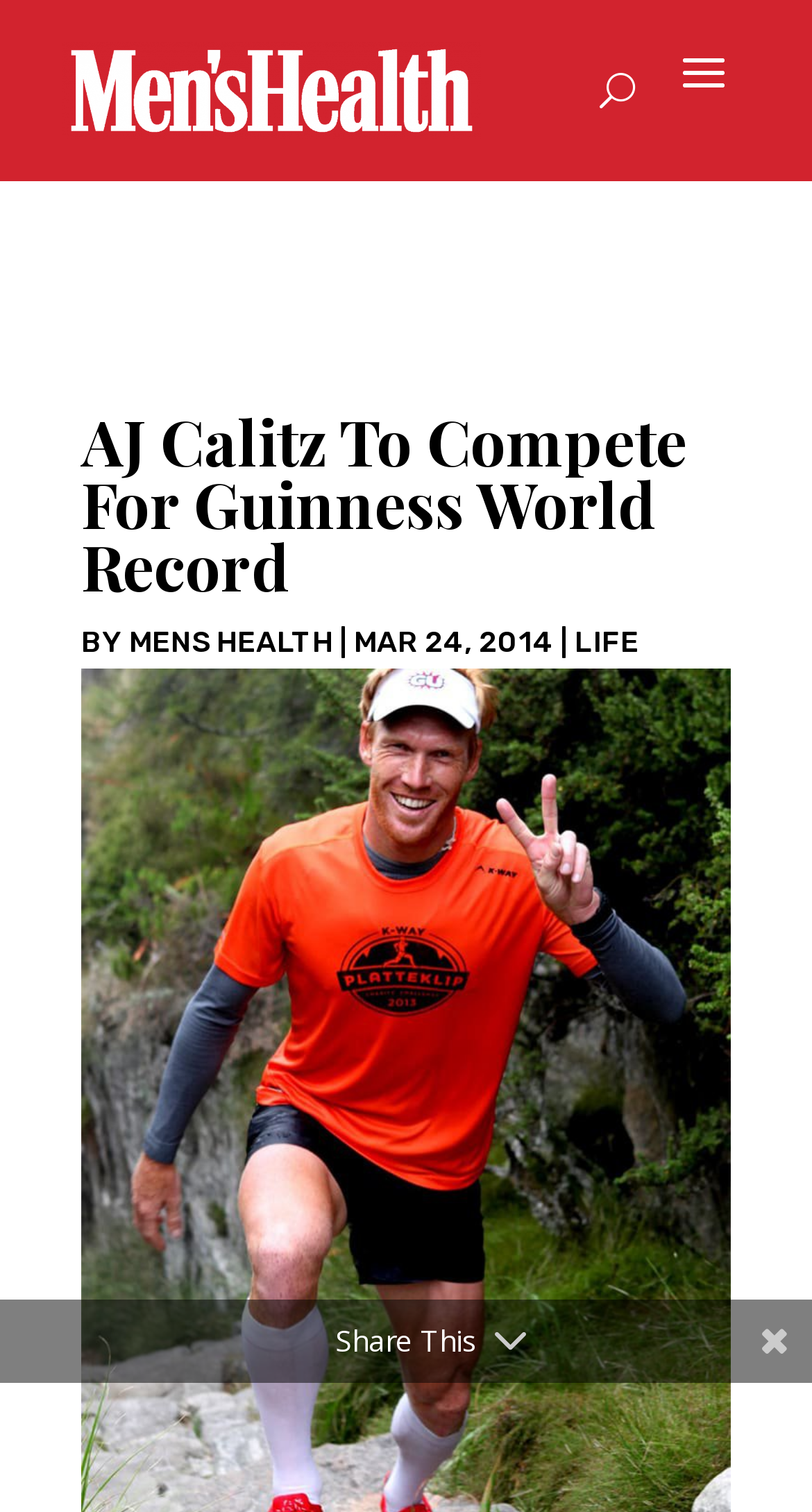Please determine the headline of the webpage and provide its content.

AJ Calitz To Compete For Guinness World Record